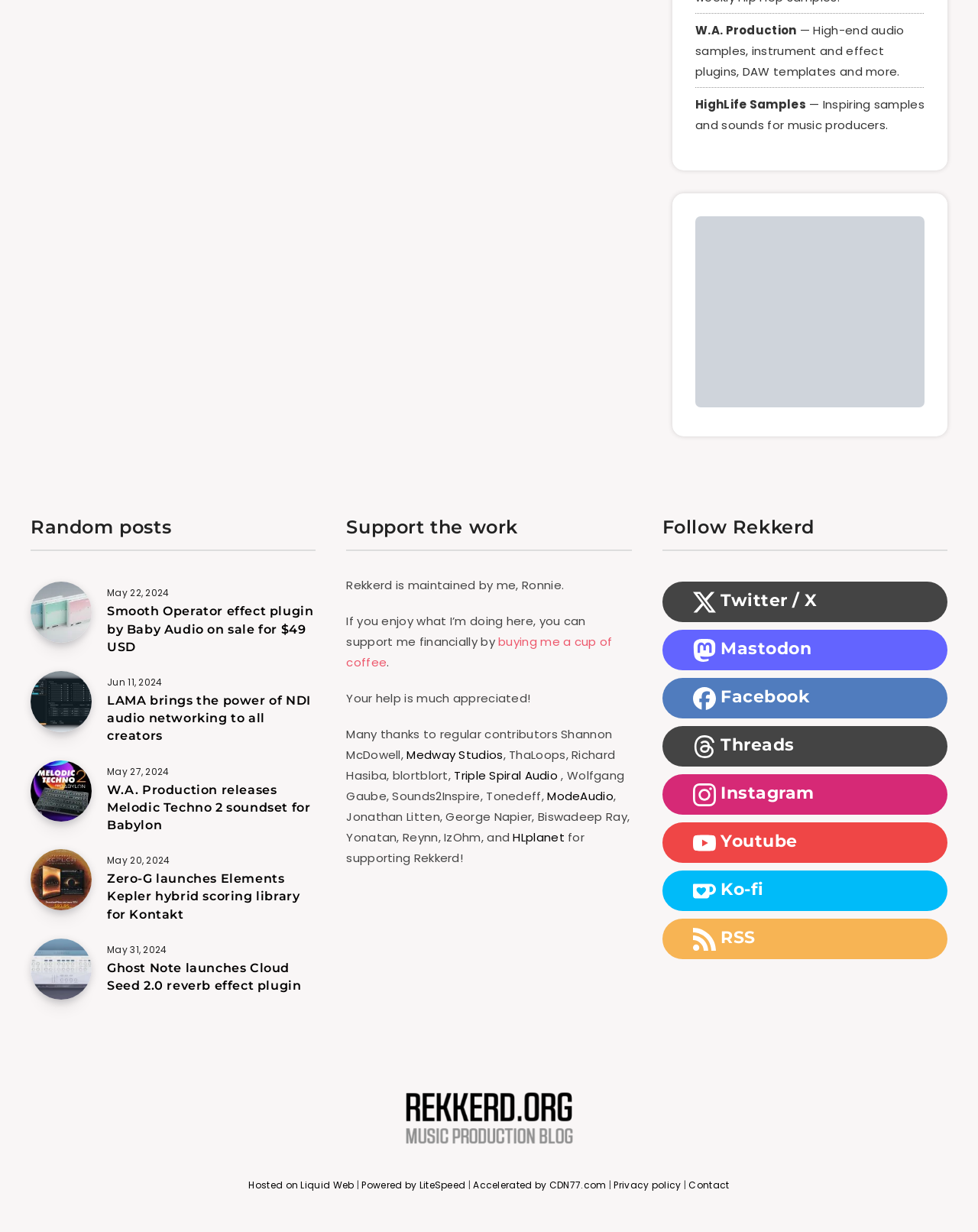Provide the bounding box coordinates for the area that should be clicked to complete the instruction: "Read the 'Random posts' heading".

[0.031, 0.416, 0.323, 0.448]